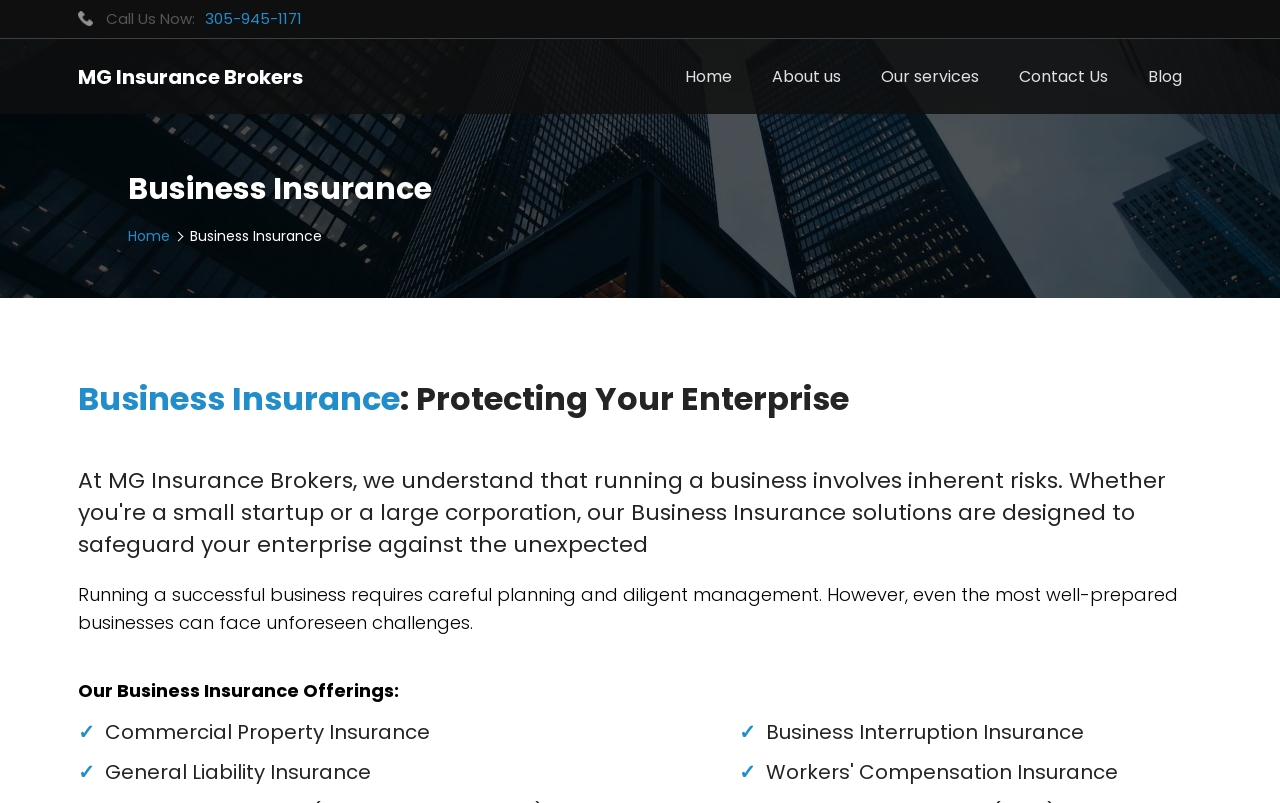Identify the bounding box for the UI element described as: "About us". The coordinates should be four float numbers between 0 and 1, i.e., [left, top, right, bottom].

[0.588, 0.049, 0.673, 0.142]